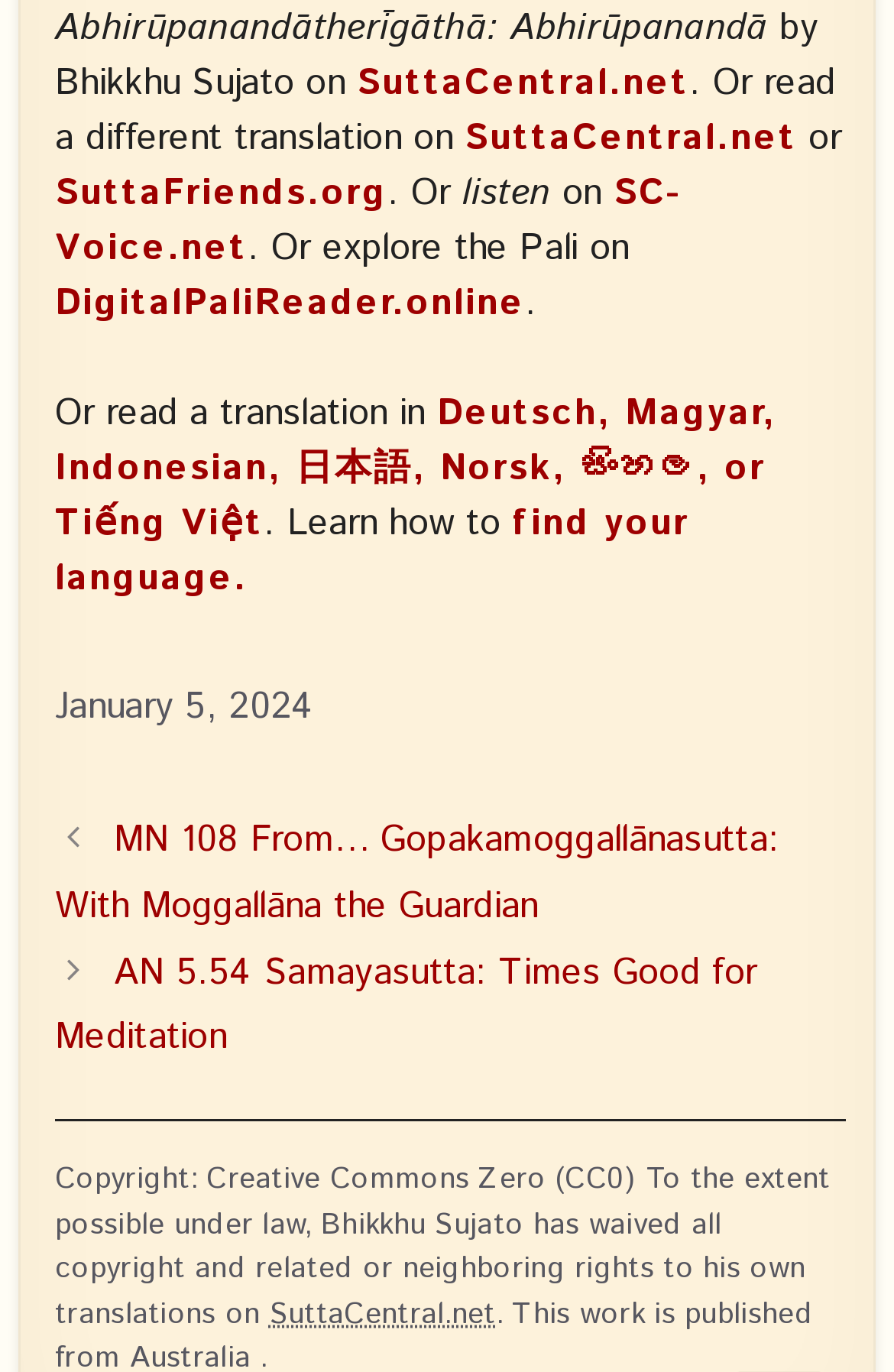Please find the bounding box coordinates of the element that needs to be clicked to perform the following instruction: "visit SuttaCentral.net". The bounding box coordinates should be four float numbers between 0 and 1, represented as [left, top, right, bottom].

[0.4, 0.042, 0.771, 0.08]